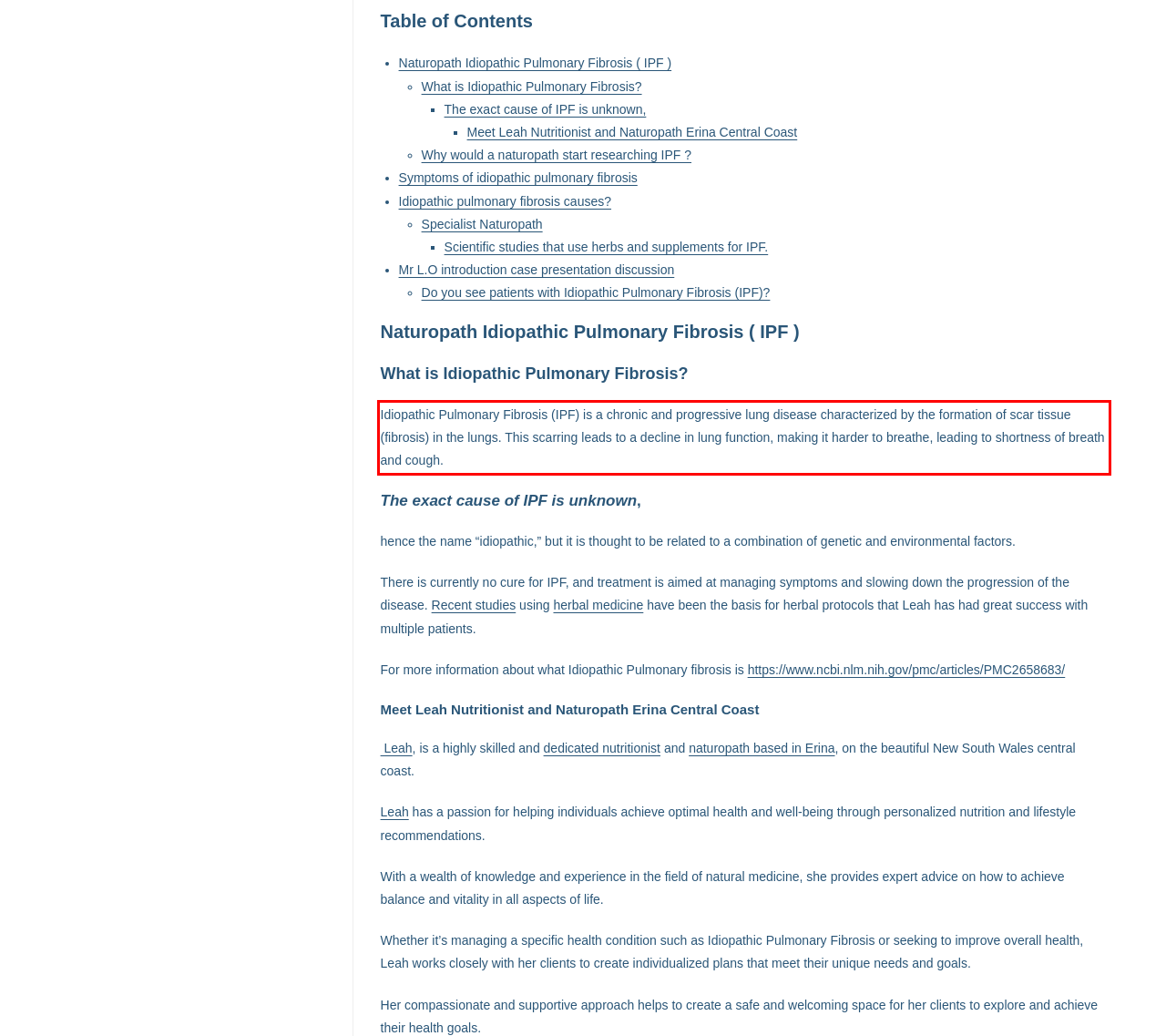Please examine the webpage screenshot containing a red bounding box and use OCR to recognize and output the text inside the red bounding box.

Idiopathic Pulmonary Fibrosis (IPF) is a chronic and progressive lung disease characterized by the formation of scar tissue (fibrosis) in the lungs. This scarring leads to a decline in lung function, making it harder to breathe, leading to shortness of breath and cough.